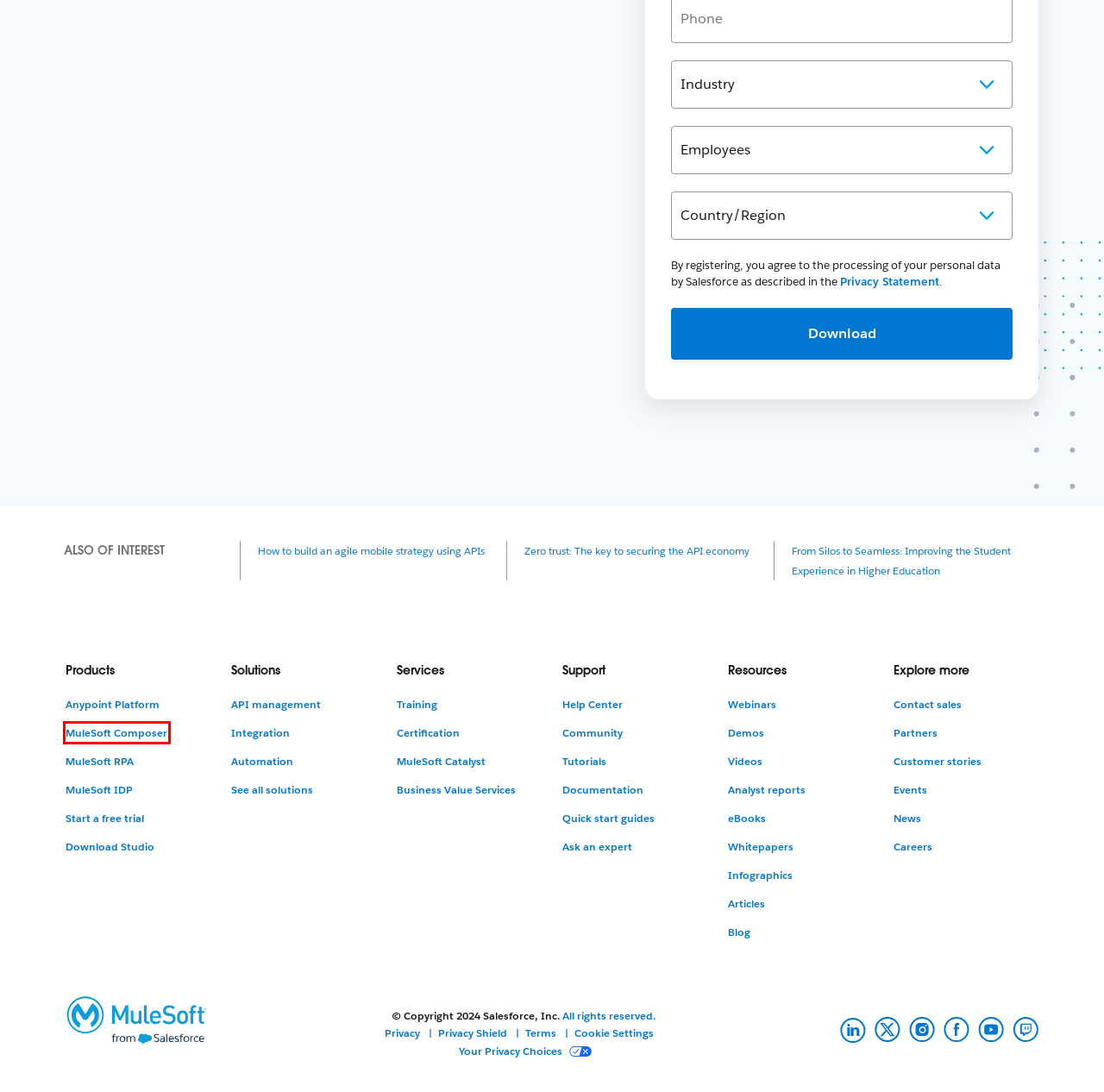You are presented with a screenshot of a webpage containing a red bounding box around a particular UI element. Select the best webpage description that matches the new webpage after clicking the element within the bounding box. Here are the candidates:
A. Data Integration with MuleSoft Composer | MuleSoft
B. Ask an expert | MuleSoft
C. Intellectual Property - Salesforce.com
D. Integration case studies | MuleSoft
E. Business Value Services | MuleSoft
F. Robotic Process Automation with MuleSoft RPA | MuleSoft
G. MuleSoft Community | Q&A and Event | MuleSoft
H. How to build an agile mobile strategy using APIs | MuleSoft Blog

A